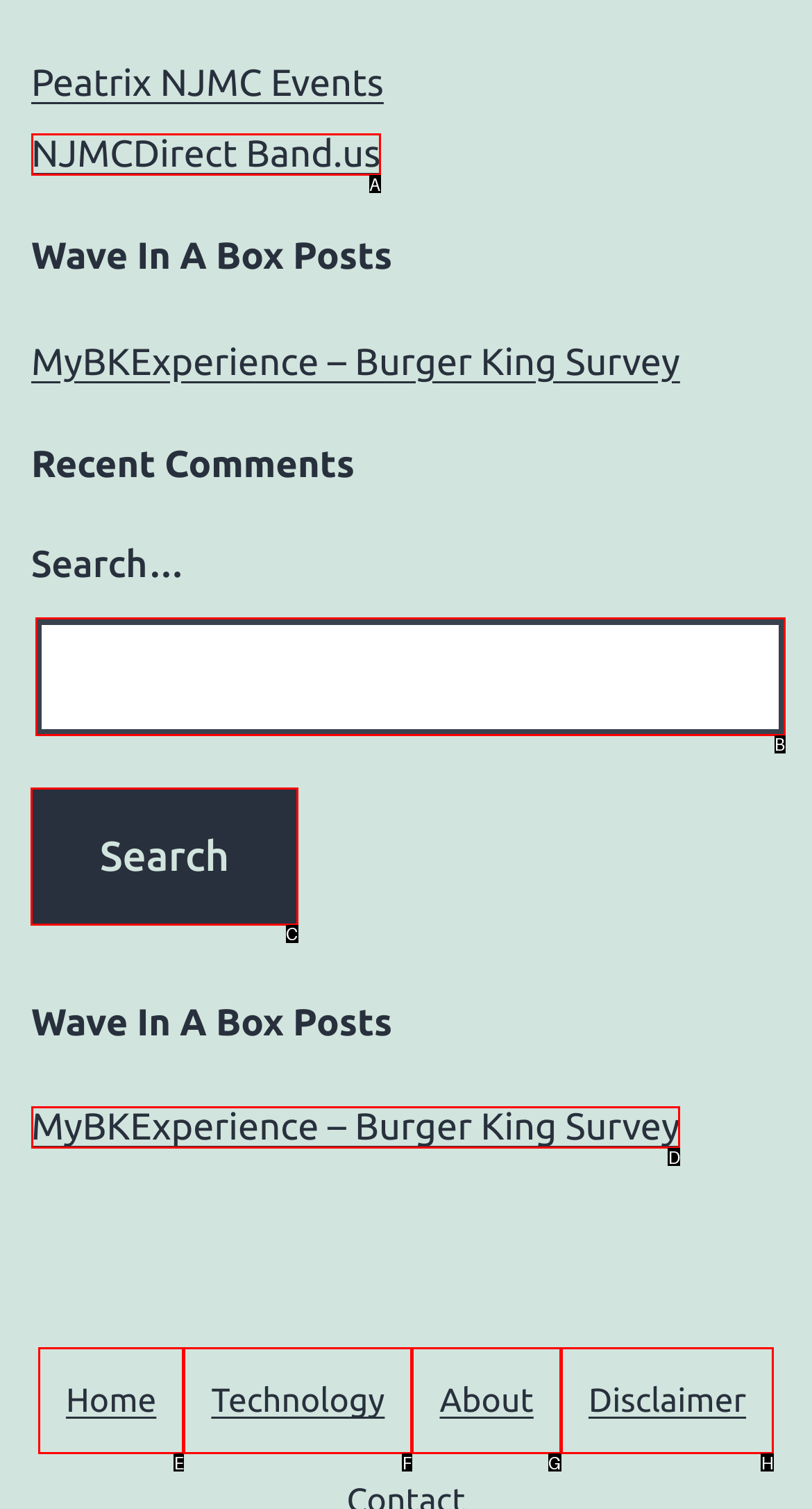Which choice should you pick to execute the task: Click on the Search button
Respond with the letter associated with the correct option only.

C